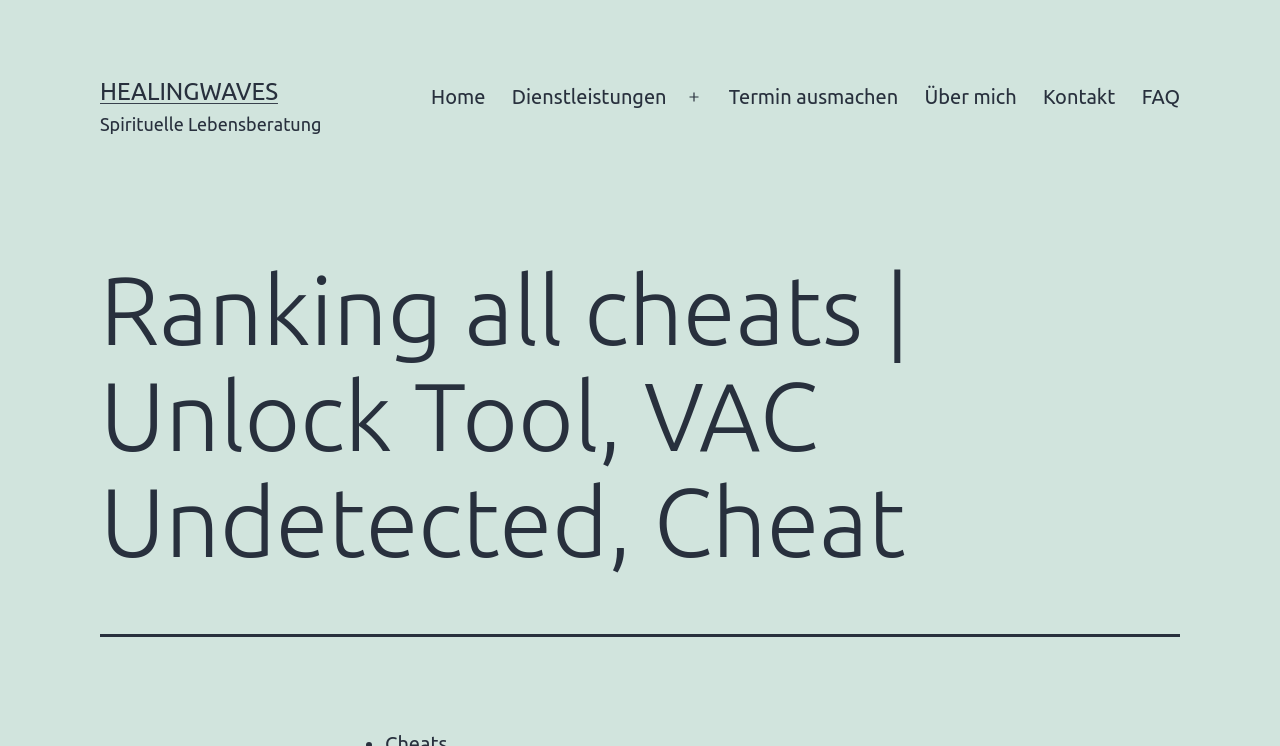Provide a single word or phrase to answer the given question: 
What is the text above the 'Ranking all cheats | Unlock Tool, VAC Undetected, Cheat' heading?

Spirituelle Lebensberatung